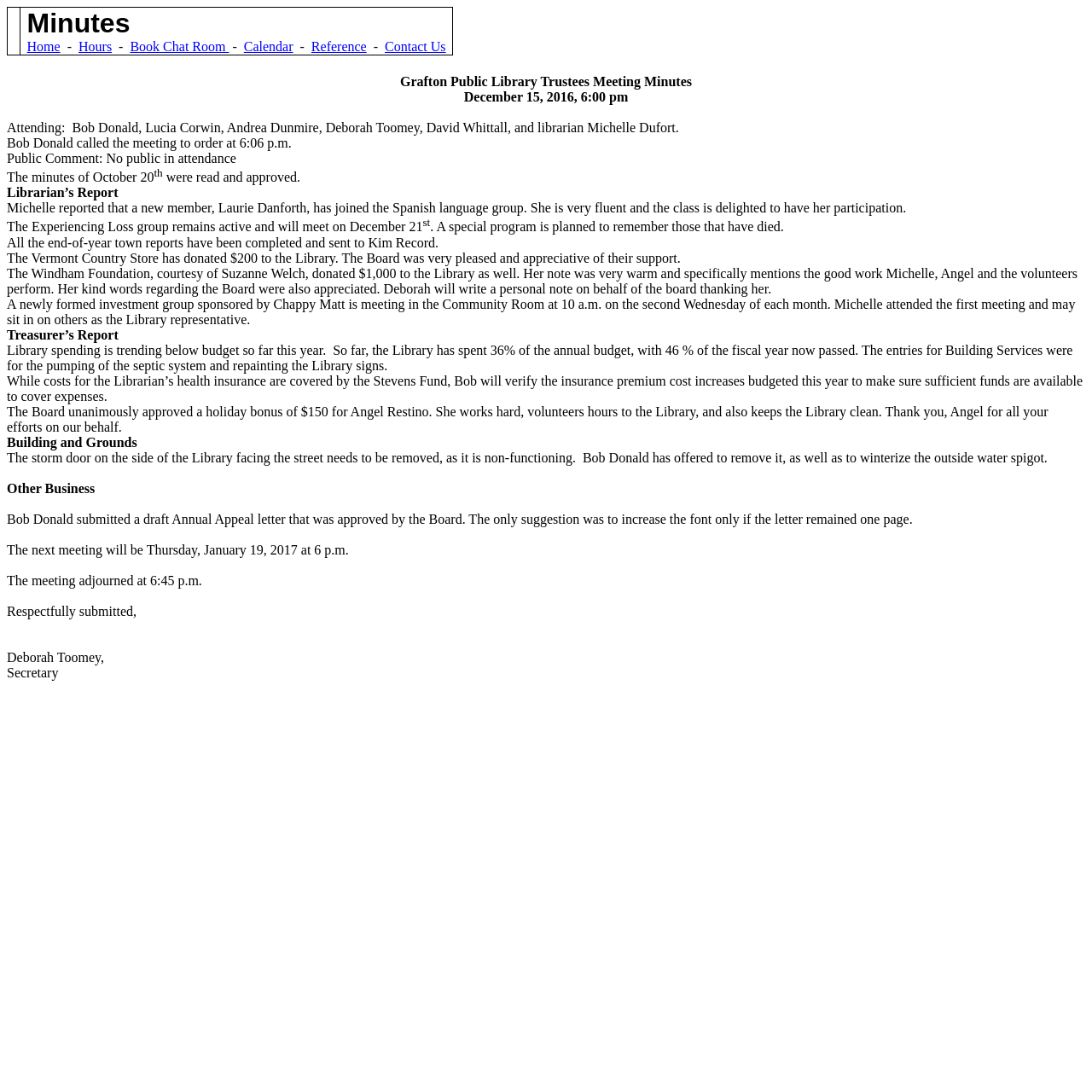Who is the librarian mentioned in the report?
We need a detailed and meticulous answer to the question.

I found this answer by reading the text 'librarian Michelle Dufort' which mentions the librarian's name.